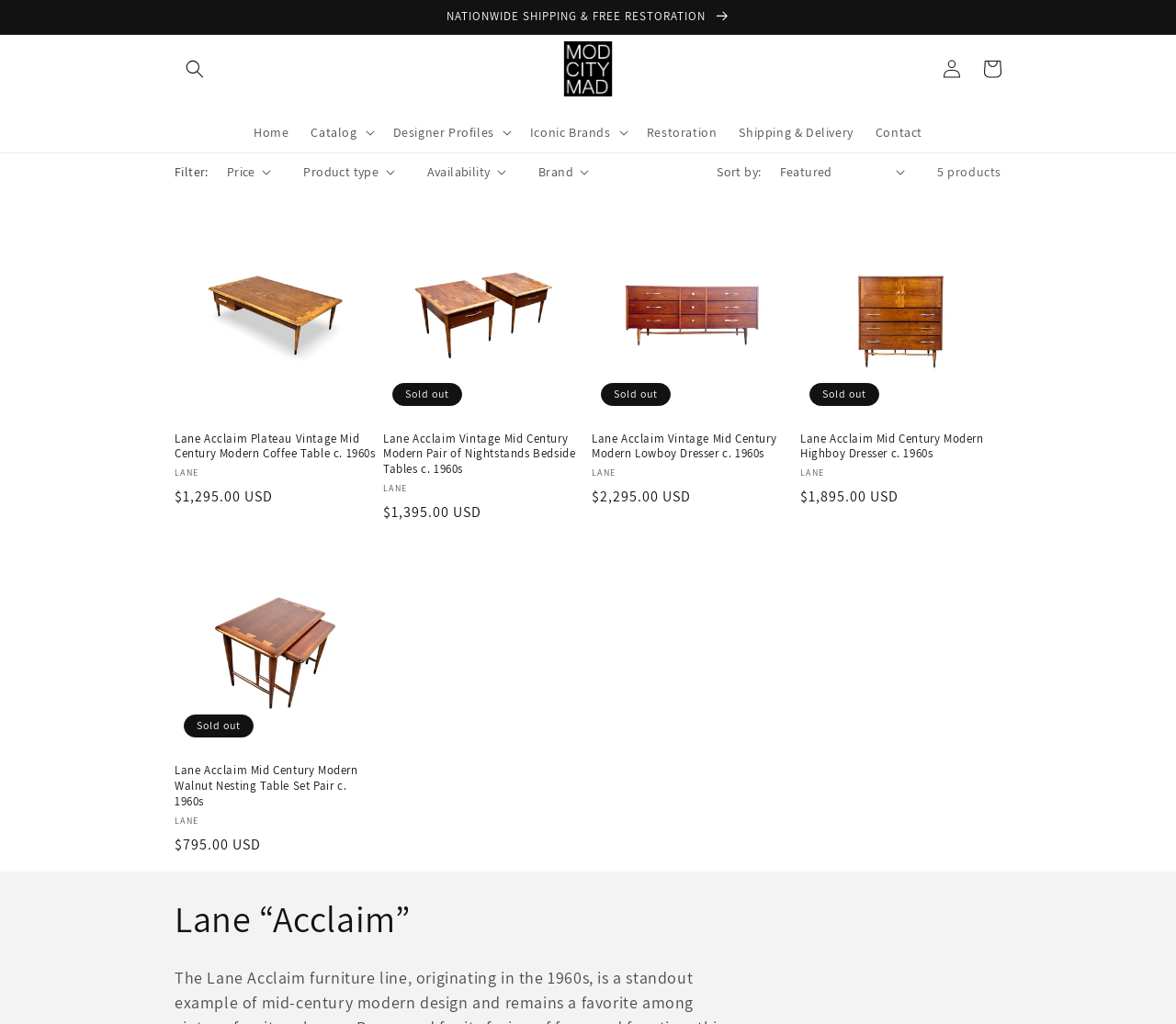Please specify the bounding box coordinates of the clickable region necessary for completing the following instruction: "Click on the 'MOD CITY MADNESS' link". The coordinates must consist of four float numbers between 0 and 1, i.e., [left, top, right, bottom].

[0.471, 0.034, 0.529, 0.101]